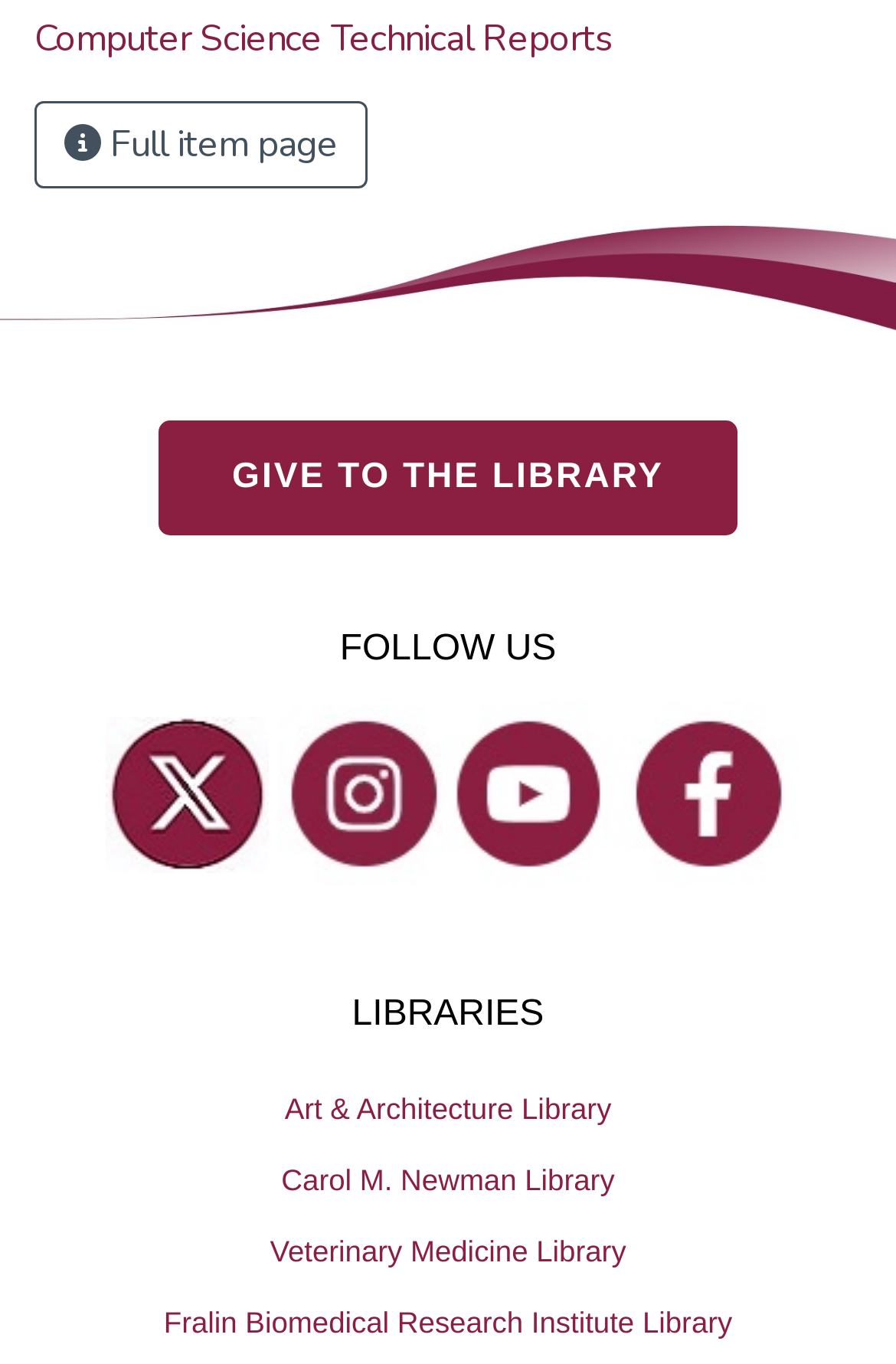Pinpoint the bounding box coordinates of the area that should be clicked to complete the following instruction: "Visit Computer Science Technical Reports". The coordinates must be given as four float numbers between 0 and 1, i.e., [left, top, right, bottom].

[0.038, 0.01, 0.685, 0.048]